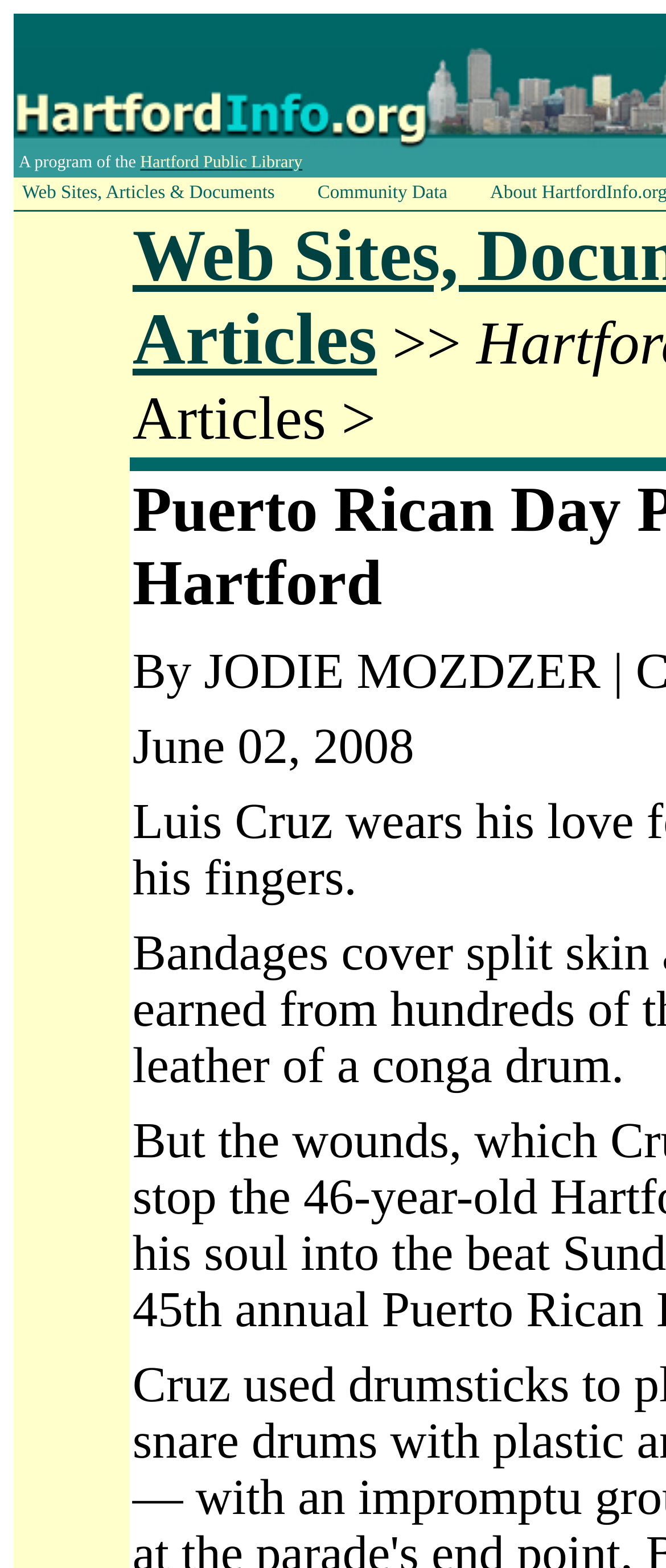What is the date of the event?
Using the image as a reference, answer the question in detail.

I found the date of the event by looking at the StaticText element with the text 'June 02, 2008' located at the bottom of the page.